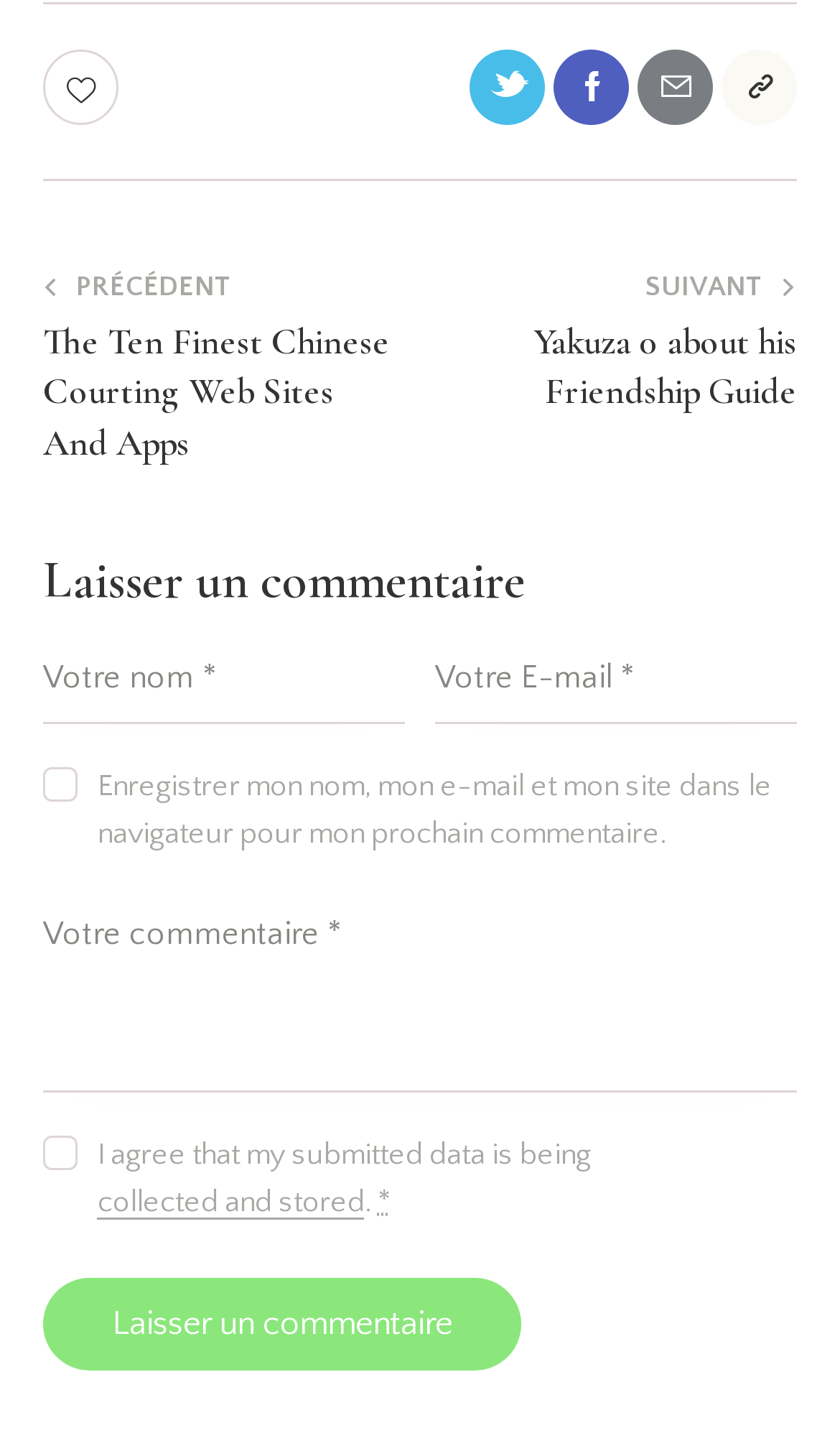Please find the bounding box coordinates of the element that you should click to achieve the following instruction: "Click the previous page link". The coordinates should be presented as four float numbers between 0 and 1: [left, top, right, bottom].

[0.051, 0.183, 0.479, 0.322]